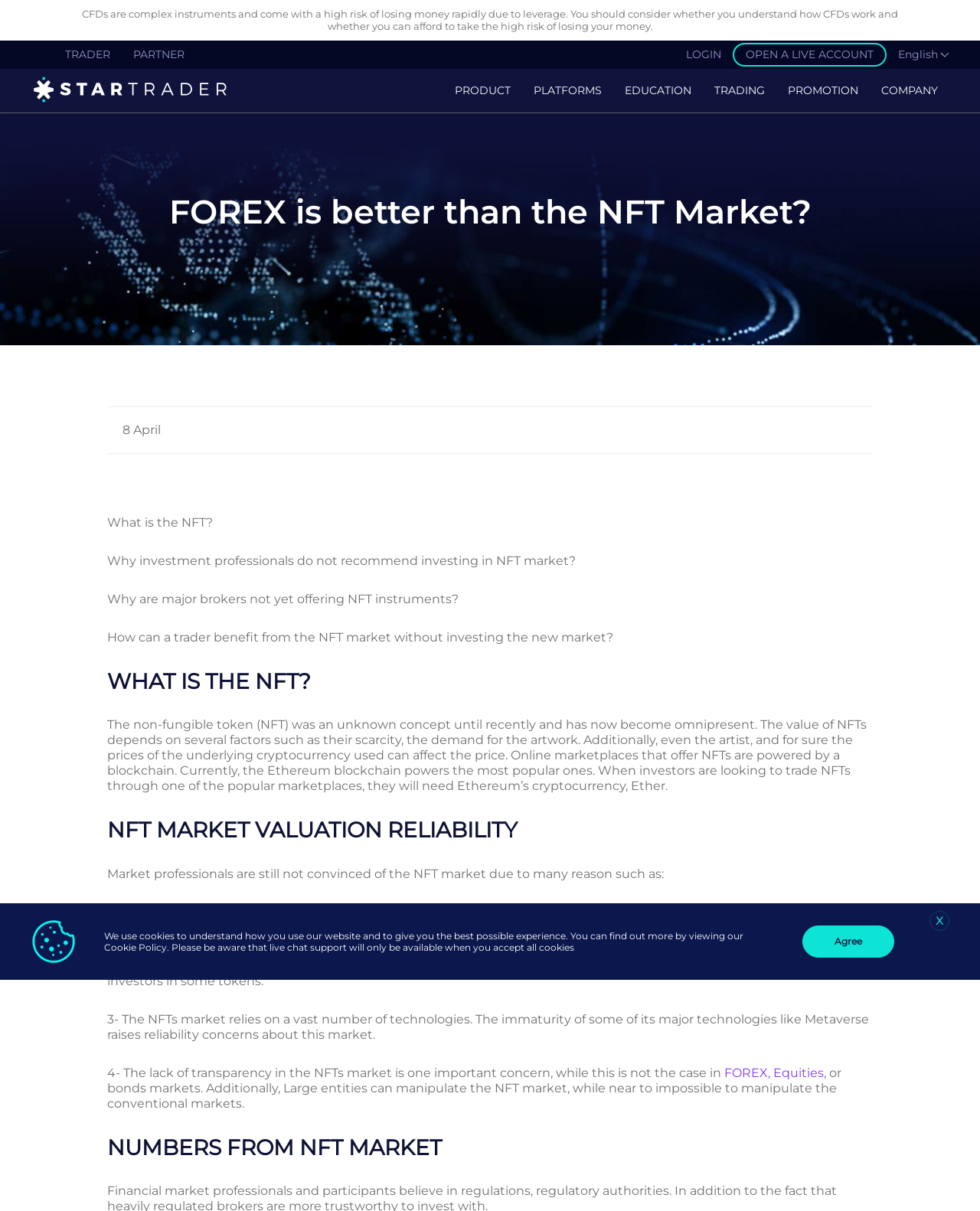Please locate the bounding box coordinates of the region I need to click to follow this instruction: "Click on the OPEN A LIVE ACCOUNT button".

[0.748, 0.035, 0.905, 0.055]